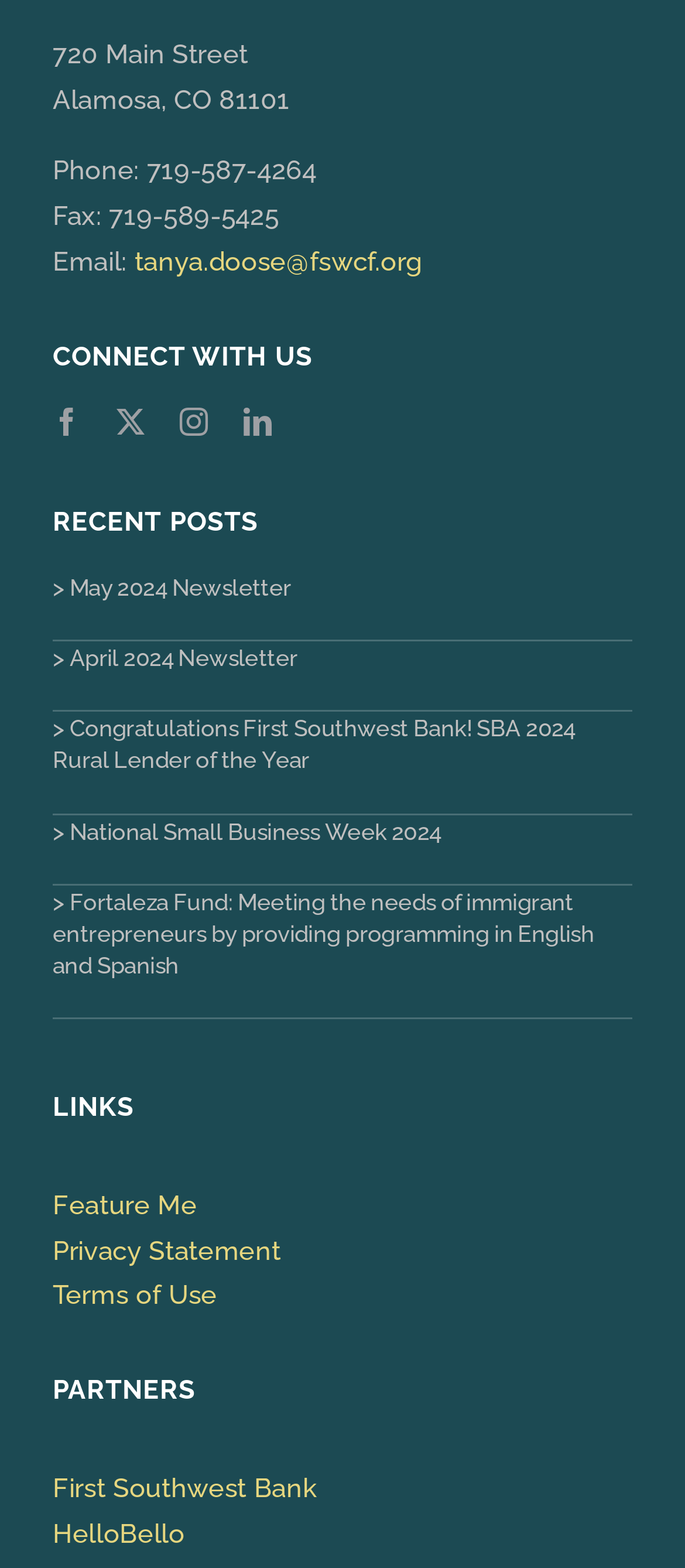Can you provide the bounding box coordinates for the element that should be clicked to implement the instruction: "Click on the 'SMOKE SCREEN LONDON' link"?

None